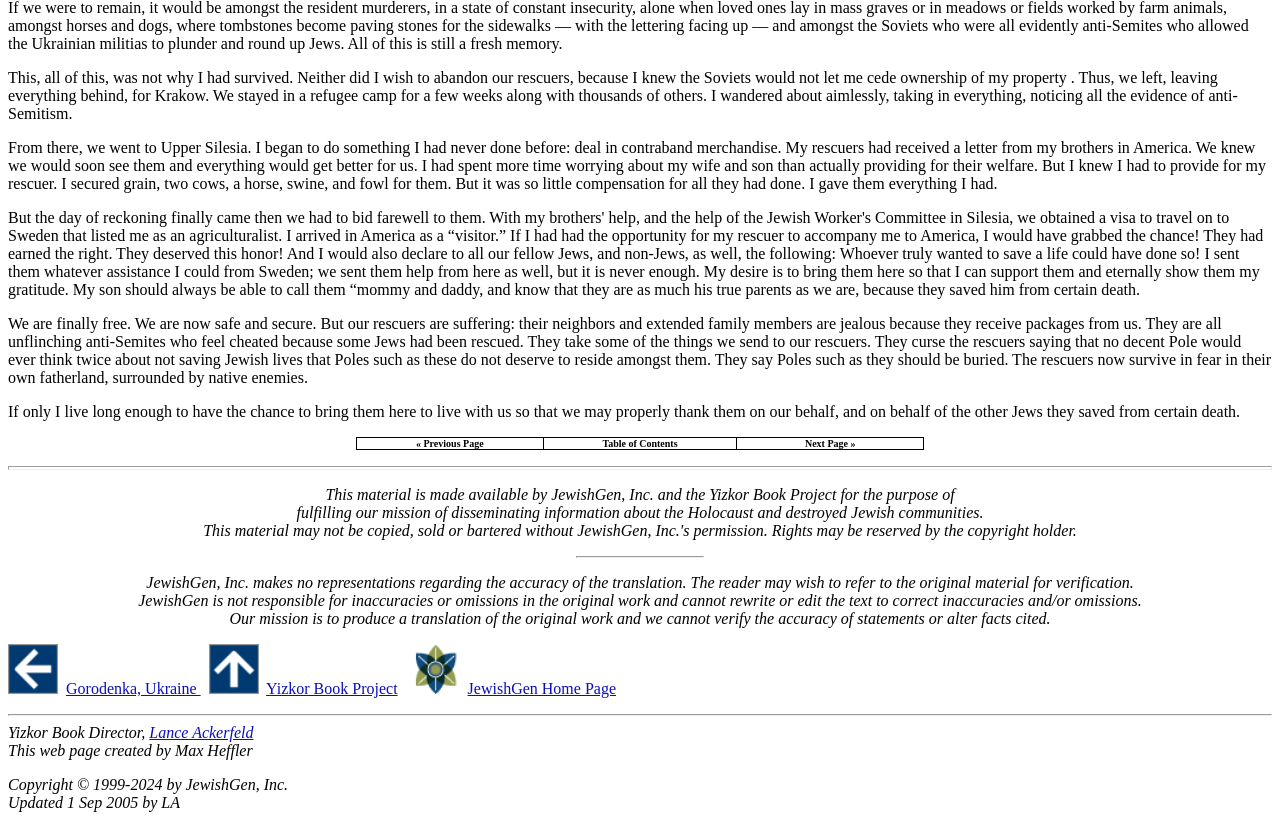Could you indicate the bounding box coordinates of the region to click in order to complete this instruction: "Visit the MEDA website".

None